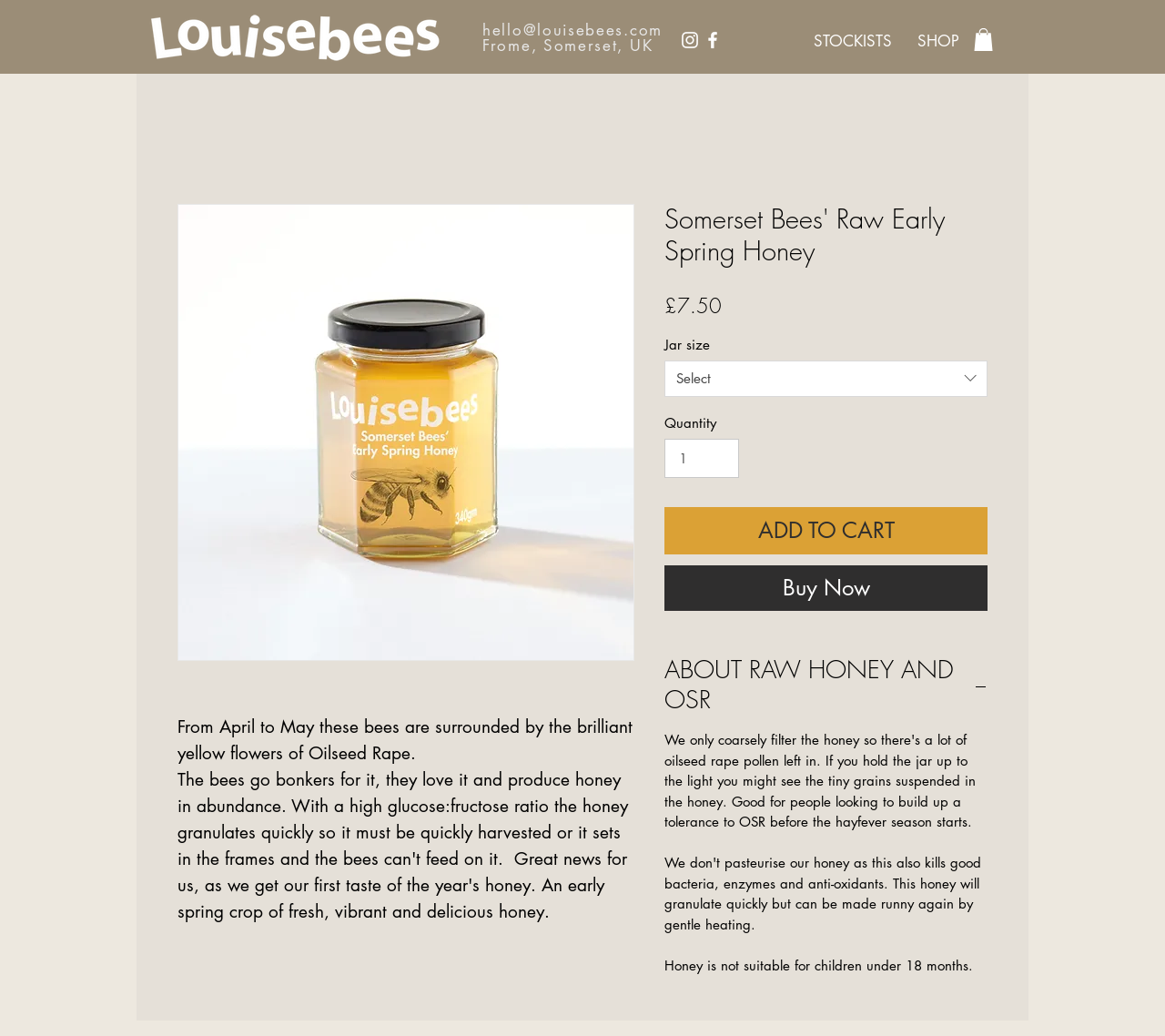Specify the bounding box coordinates of the area that needs to be clicked to achieve the following instruction: "Visit Instagram".

[0.583, 0.028, 0.602, 0.049]